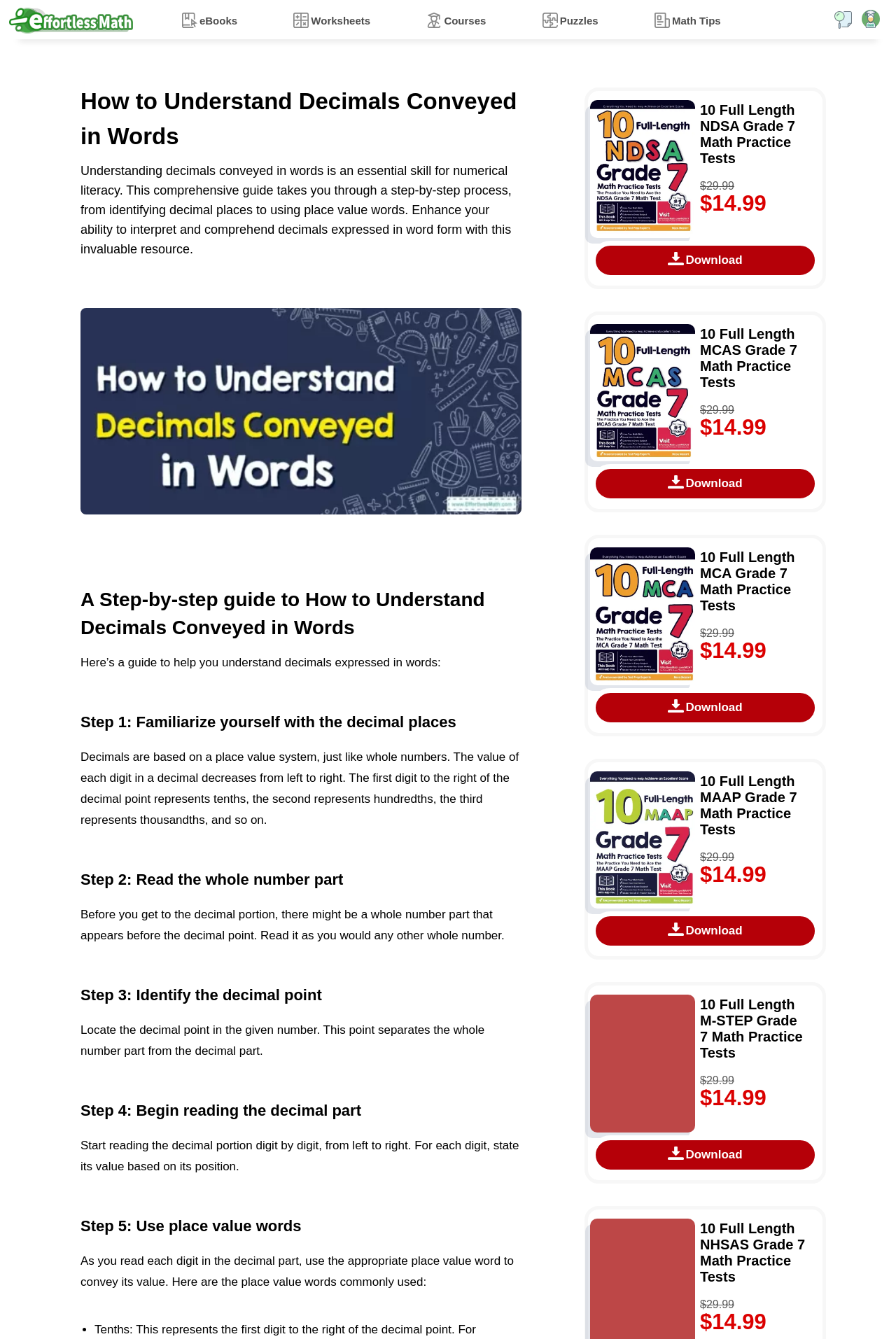Please provide the bounding box coordinates for the element that needs to be clicked to perform the following instruction: "Read the 'How to Understand Decimals Conveyed in Words' article". The coordinates should be given as four float numbers between 0 and 1, i.e., [left, top, right, bottom].

[0.09, 0.063, 0.582, 0.115]